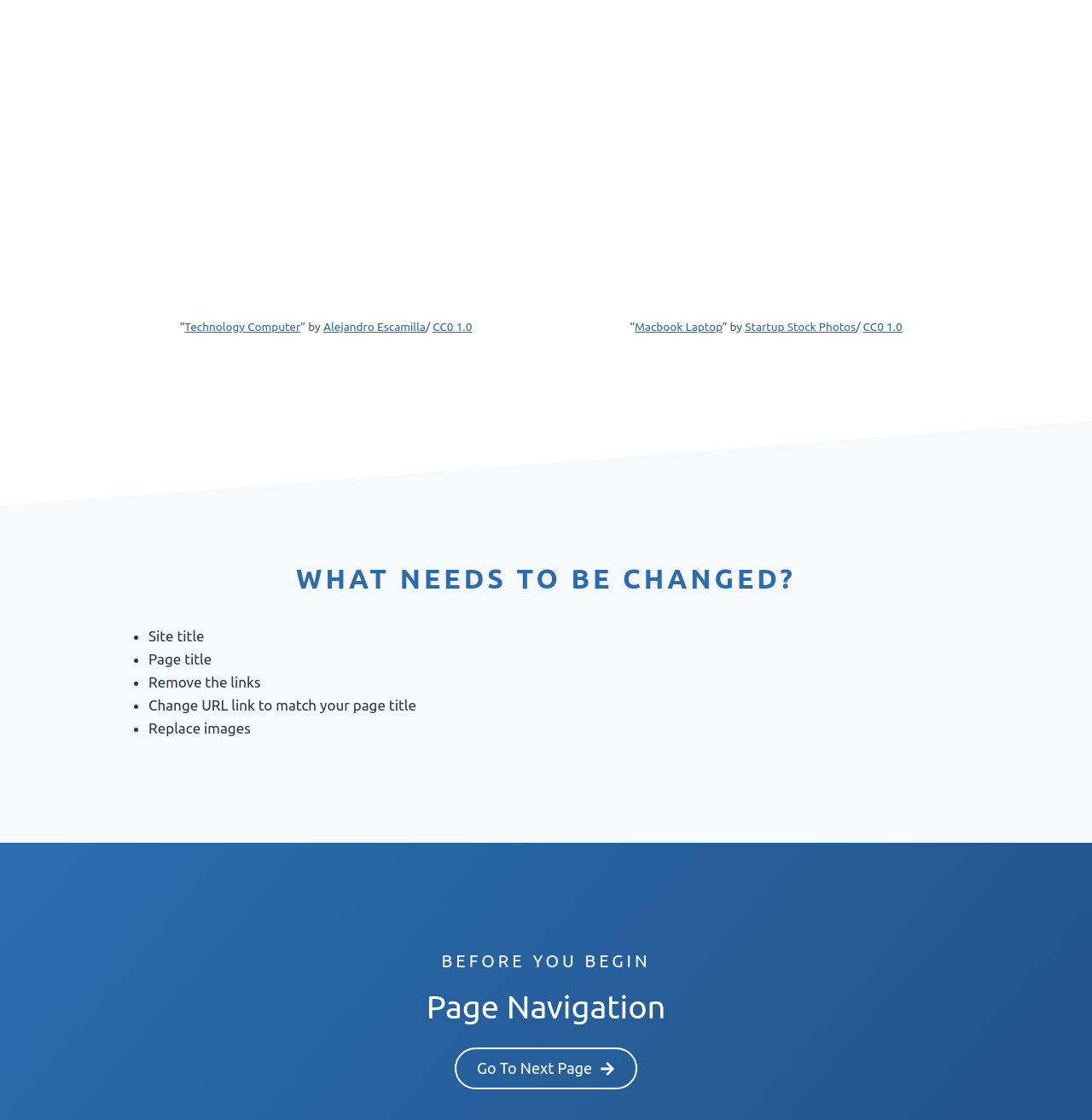Find the bounding box of the UI element described as: "Go To Next Page". The bounding box coordinates should be given as four float values between 0 and 1, i.e., [left, top, right, bottom].

[0.416, 0.935, 0.584, 0.973]